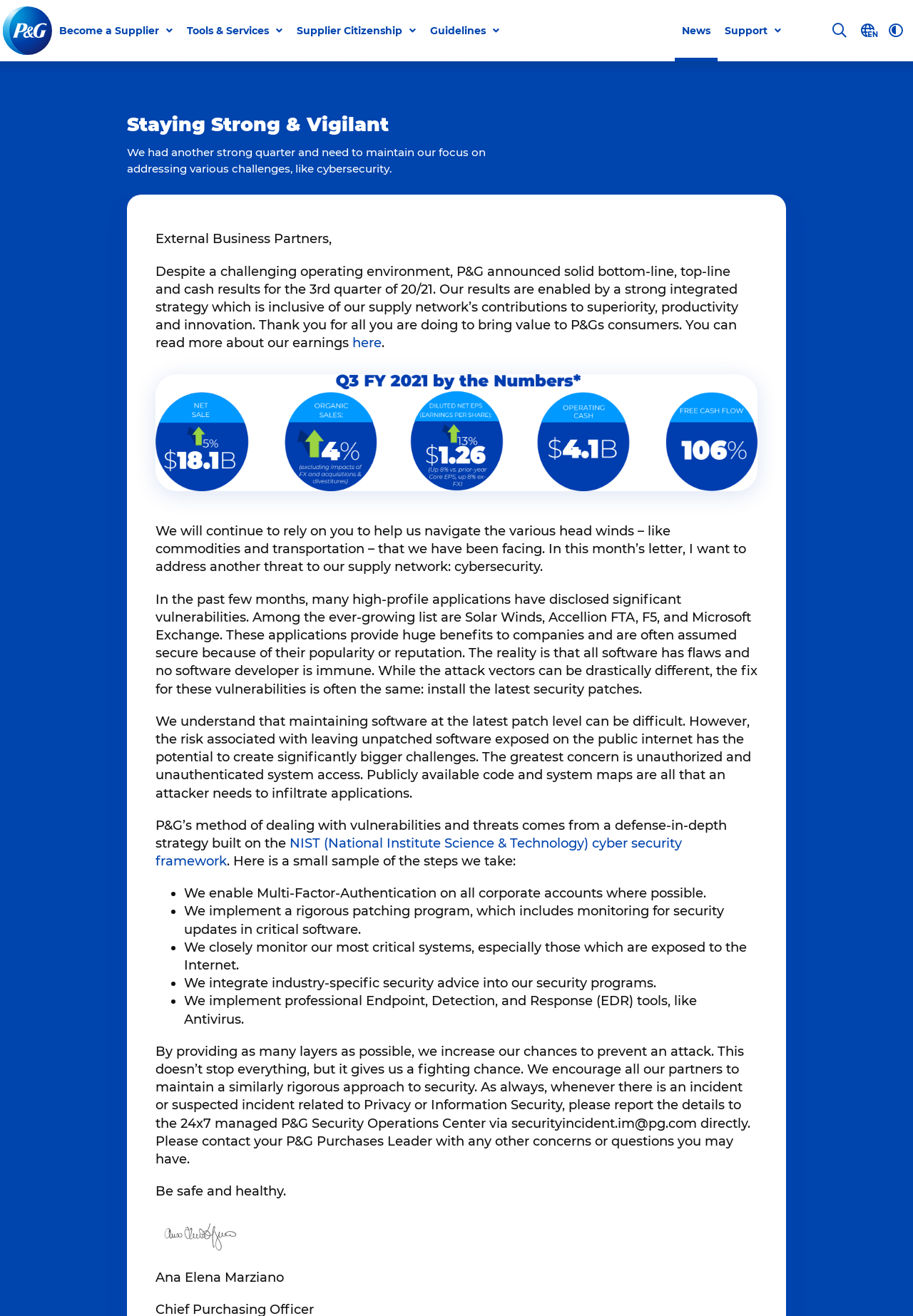Pinpoint the bounding box coordinates of the element that must be clicked to accomplish the following instruction: "Check Tools & Services". The coordinates should be in the format of four float numbers between 0 and 1, i.e., [left, top, right, bottom].

[0.197, 0.0, 0.317, 0.047]